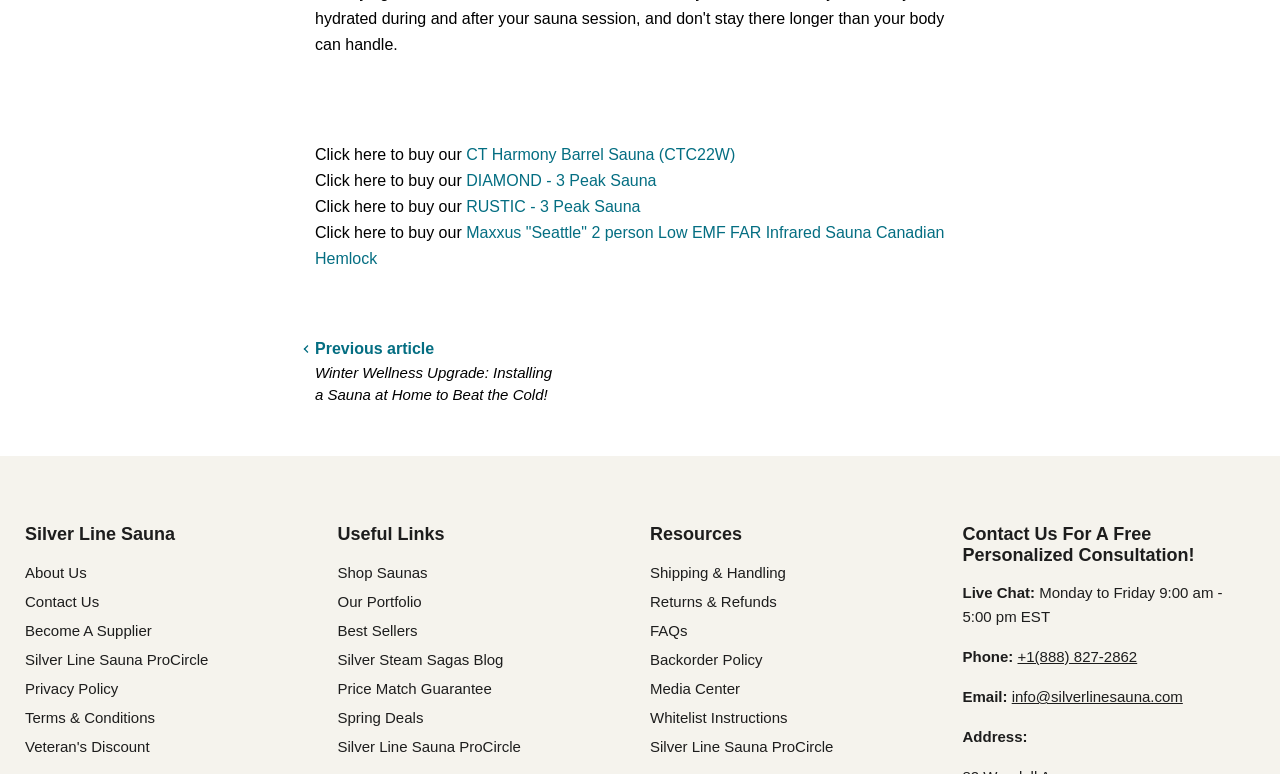Pinpoint the bounding box coordinates for the area that should be clicked to perform the following instruction: "Check out Spring Deals".

[0.264, 0.916, 0.331, 0.937]